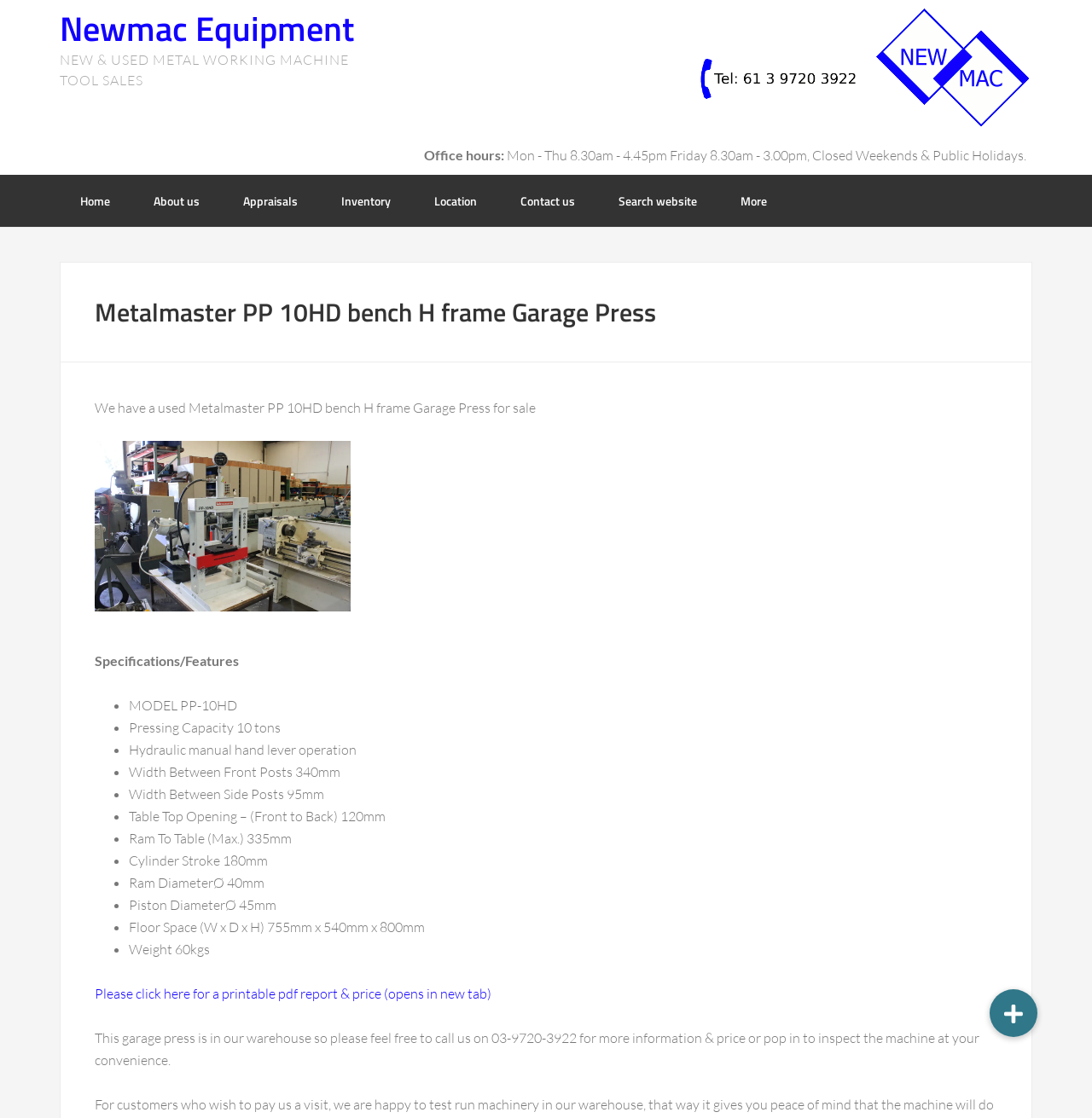Using the details in the image, give a detailed response to the question below:
What is the operation type of the garage press?

The answer can be found in the specifications section of the webpage, where it lists the features of the garage press. The operation type is mentioned as hydraulic manual hand lever.